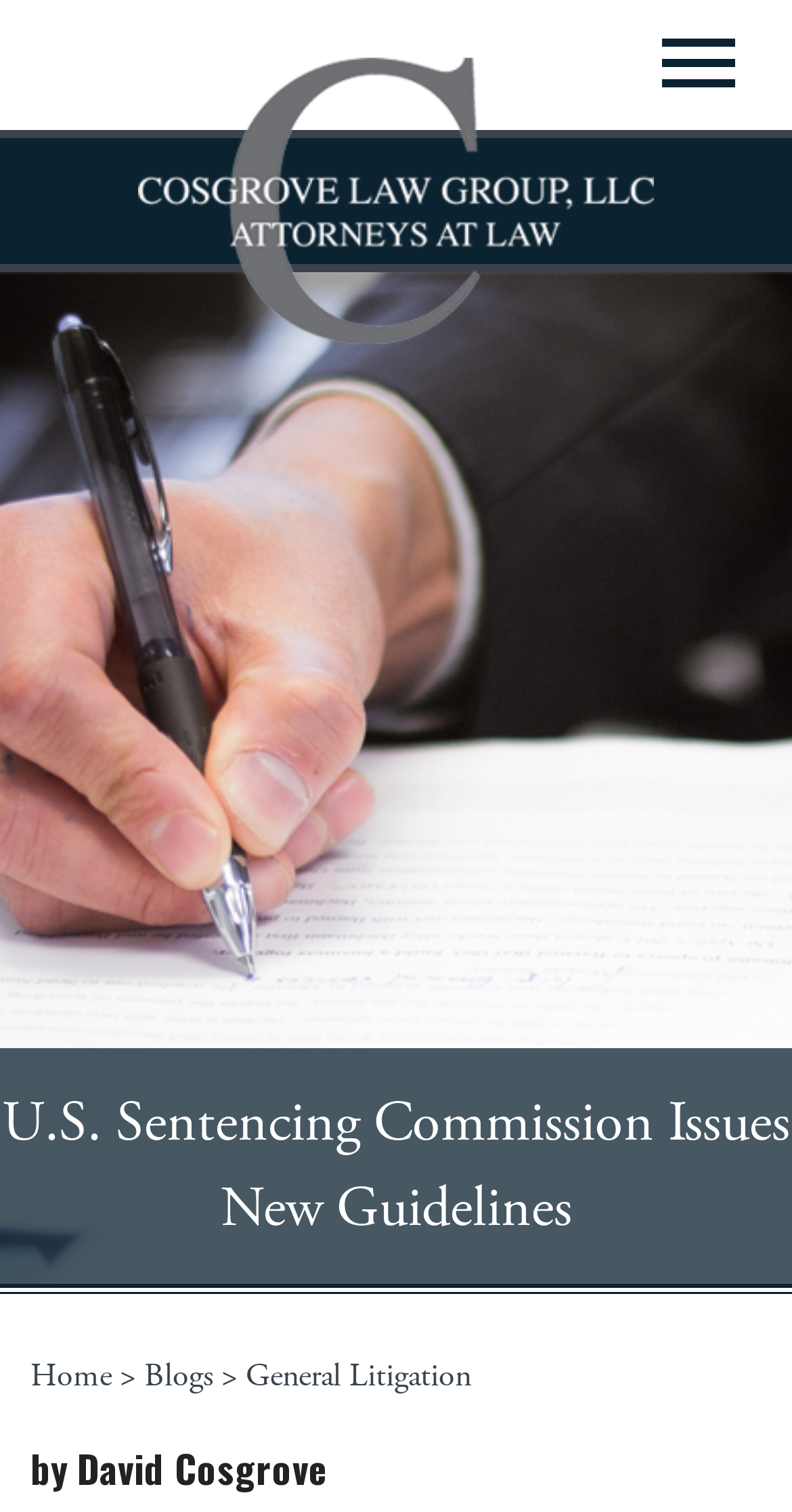Identify the bounding box coordinates of the area you need to click to perform the following instruction: "contact us".

[0.0, 0.454, 1.0, 0.527]